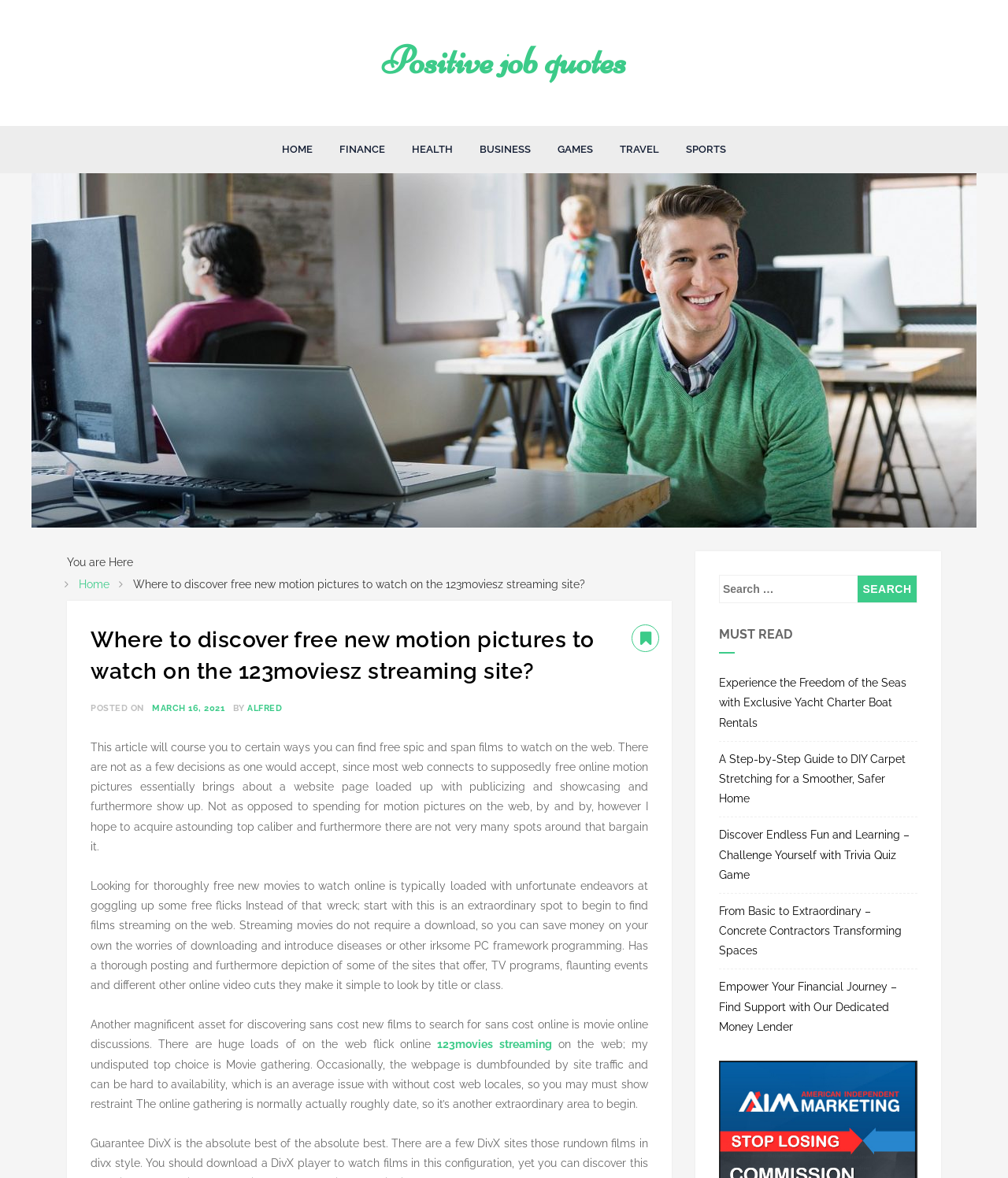What is the topic of the article?
Give a single word or phrase as your answer by examining the image.

Free new movies to watch online